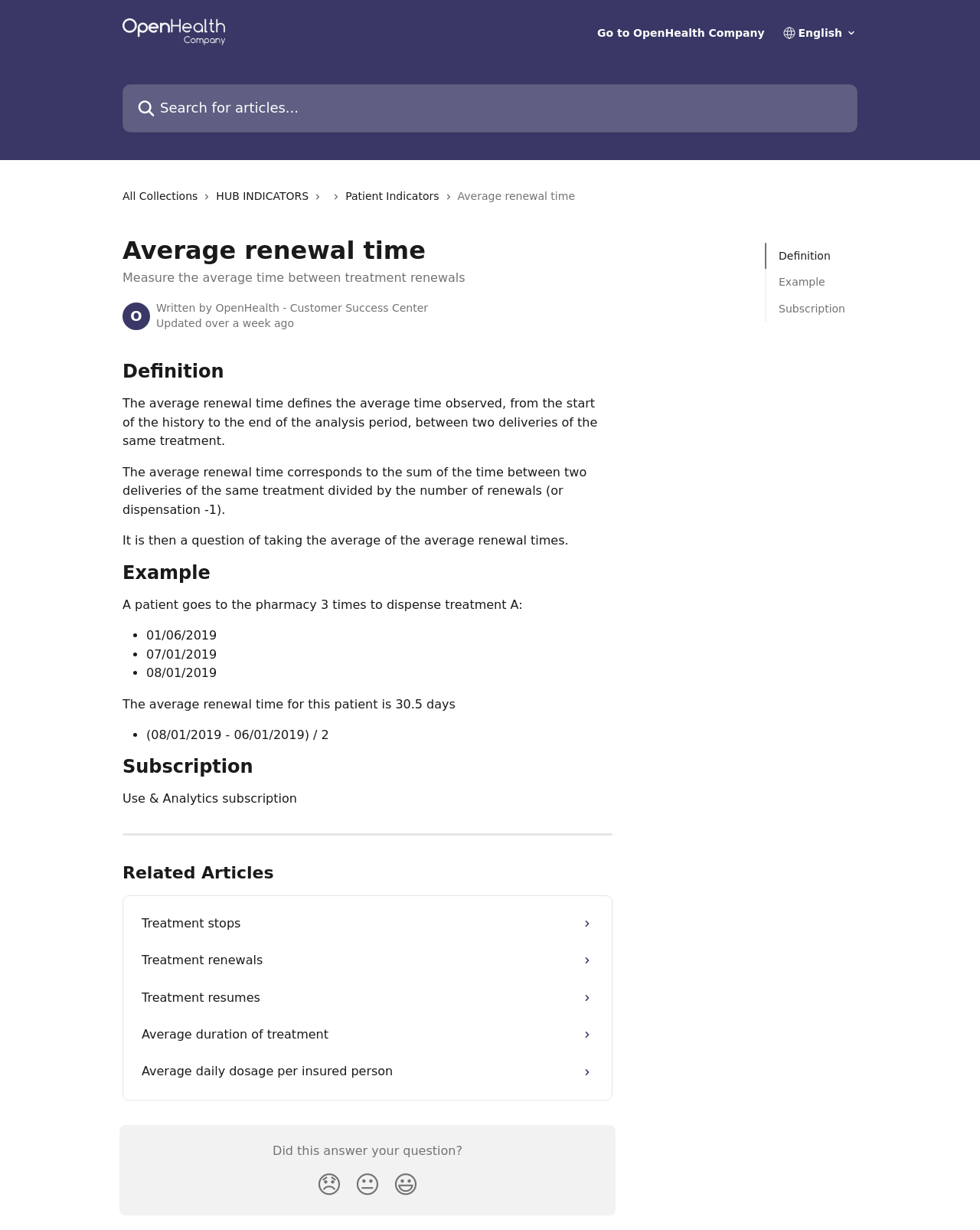What is the language of the webpage?
Based on the content of the image, thoroughly explain and answer the question.

The language of the webpage is English, as indicated by the 'English' text next to the flag icon in the top right corner of the page.